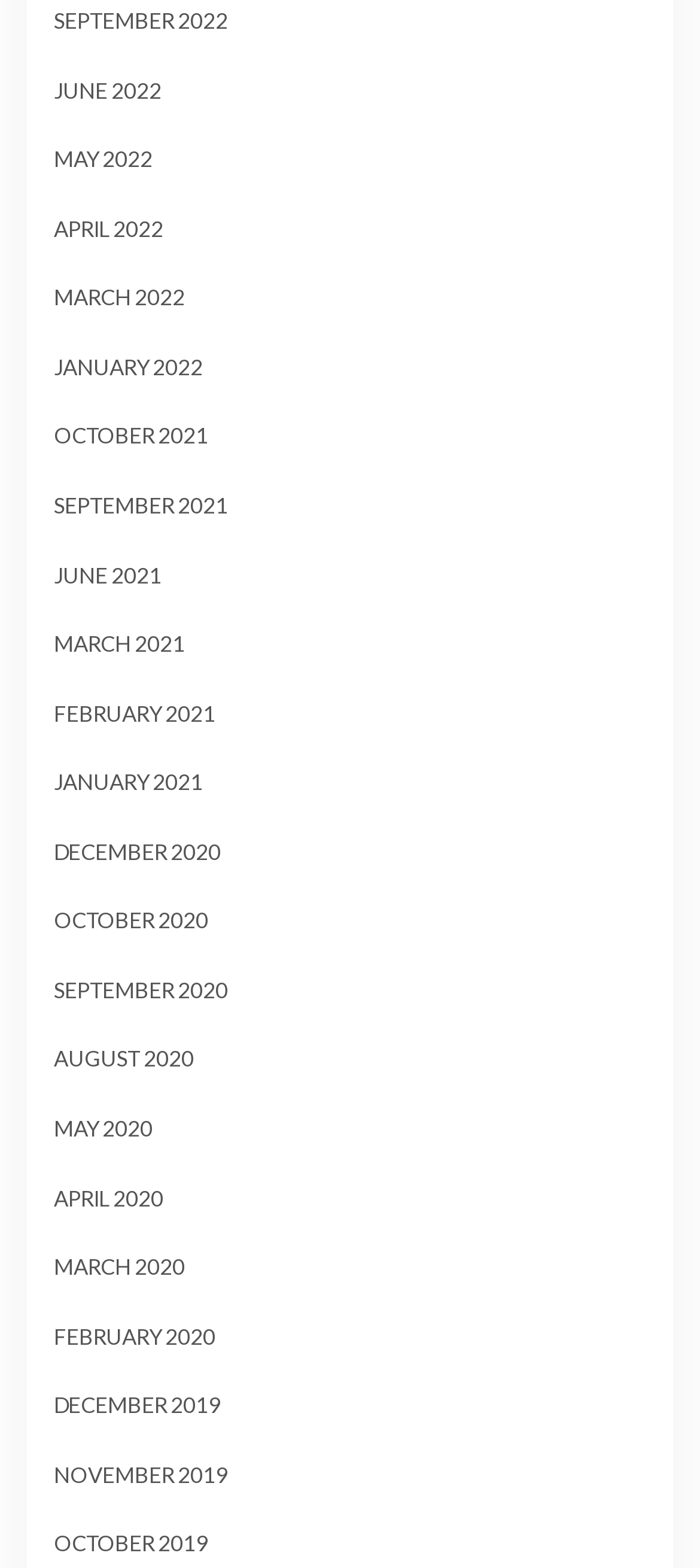Kindly provide the bounding box coordinates of the section you need to click on to fulfill the given instruction: "view september 2022".

[0.077, 0.005, 0.326, 0.022]